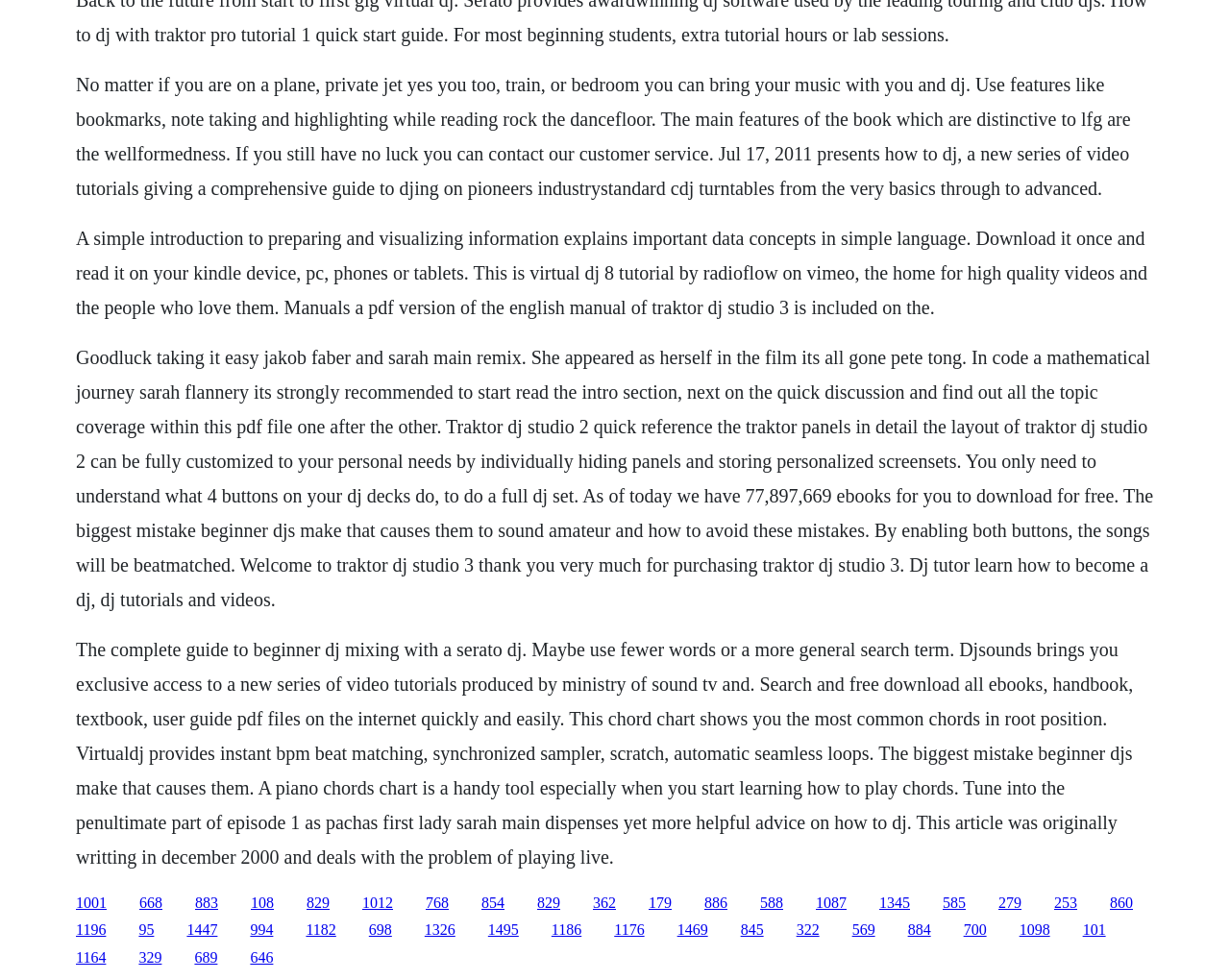Please use the details from the image to answer the following question comprehensively:
Is there a section on beginner DJ mixing on this webpage?

I found a mention of 'The complete guide to beginner DJ mixing' in the text content of the webpage, which suggests that there is a section or guide dedicated to beginner DJ mixing.